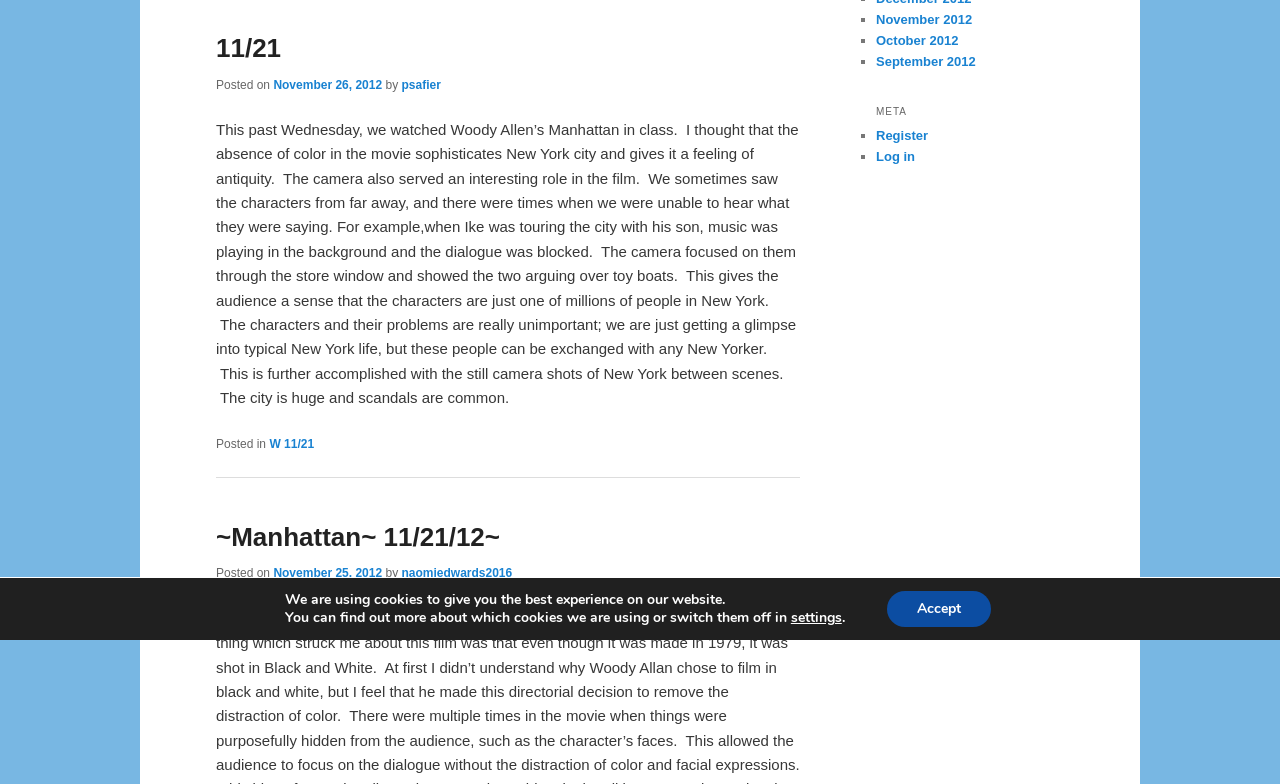Based on the element description: "November 2012", identify the UI element and provide its bounding box coordinates. Use four float numbers between 0 and 1, [left, top, right, bottom].

[0.684, 0.015, 0.759, 0.034]